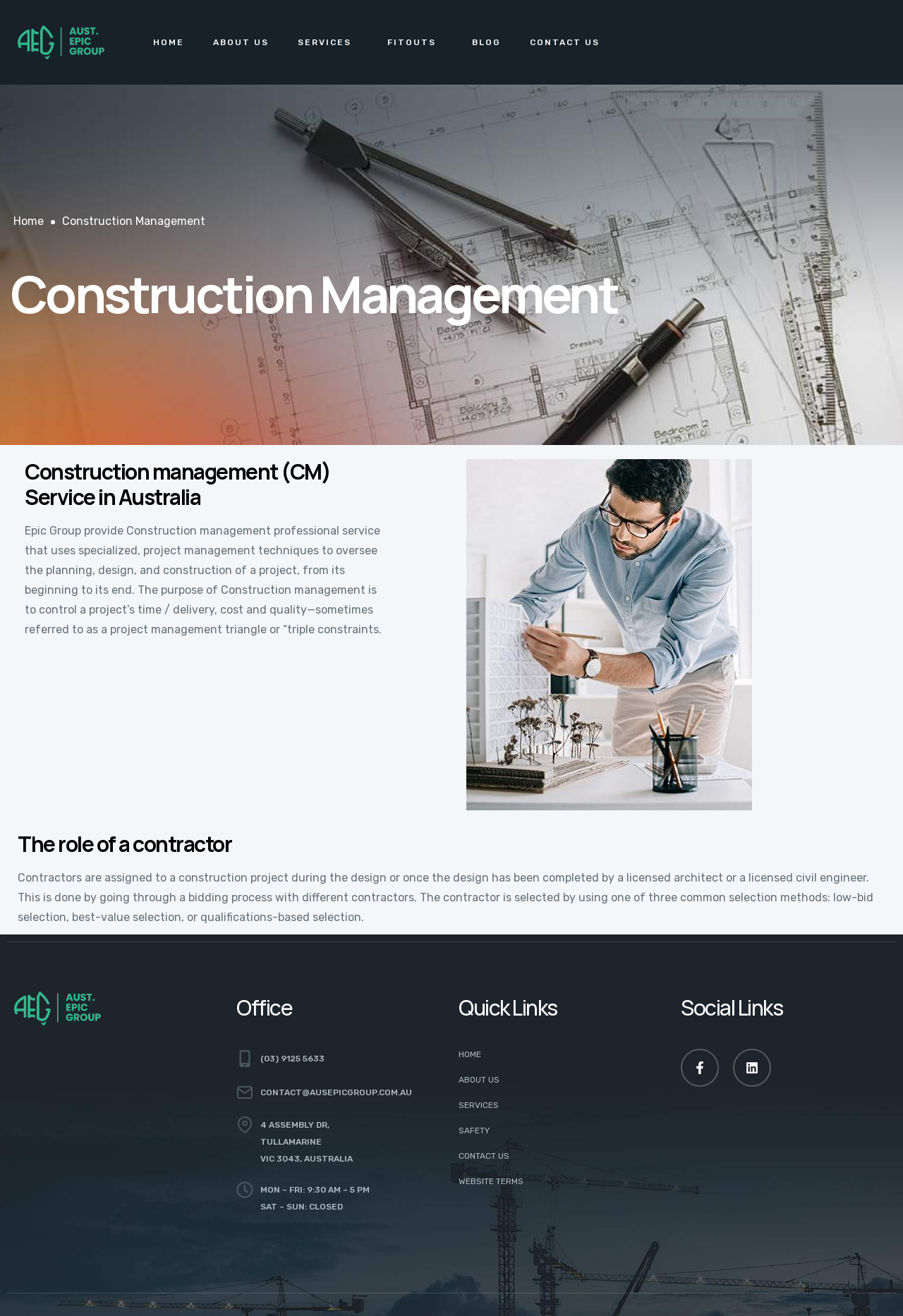From the webpage screenshot, identify the region described by (03) 9125 5633. Provide the bounding box coordinates as (top-left x, top-left y, bottom-right x, bottom-right y), with each value being a floating point number between 0 and 1.

[0.288, 0.801, 0.359, 0.808]